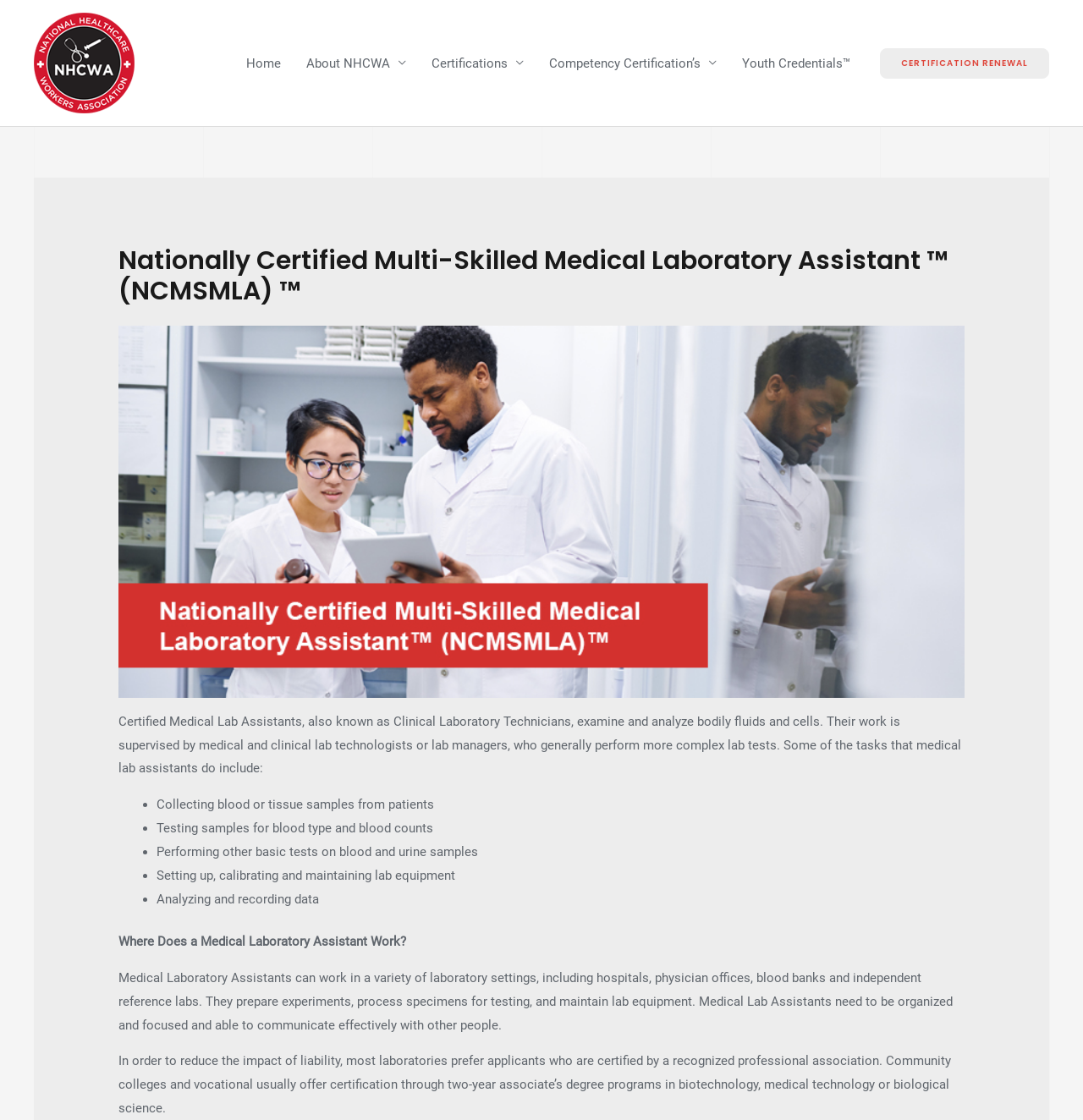Can you look at the image and give a comprehensive answer to the question:
What tasks do Medical Laboratory Assistants perform?

The webpage lists some of the tasks that Medical Laboratory Assistants do, including collecting blood or tissue samples from patients, testing samples for blood type and blood counts, performing other basic tests on blood and urine samples, and setting up, calibrating and maintaining lab equipment.